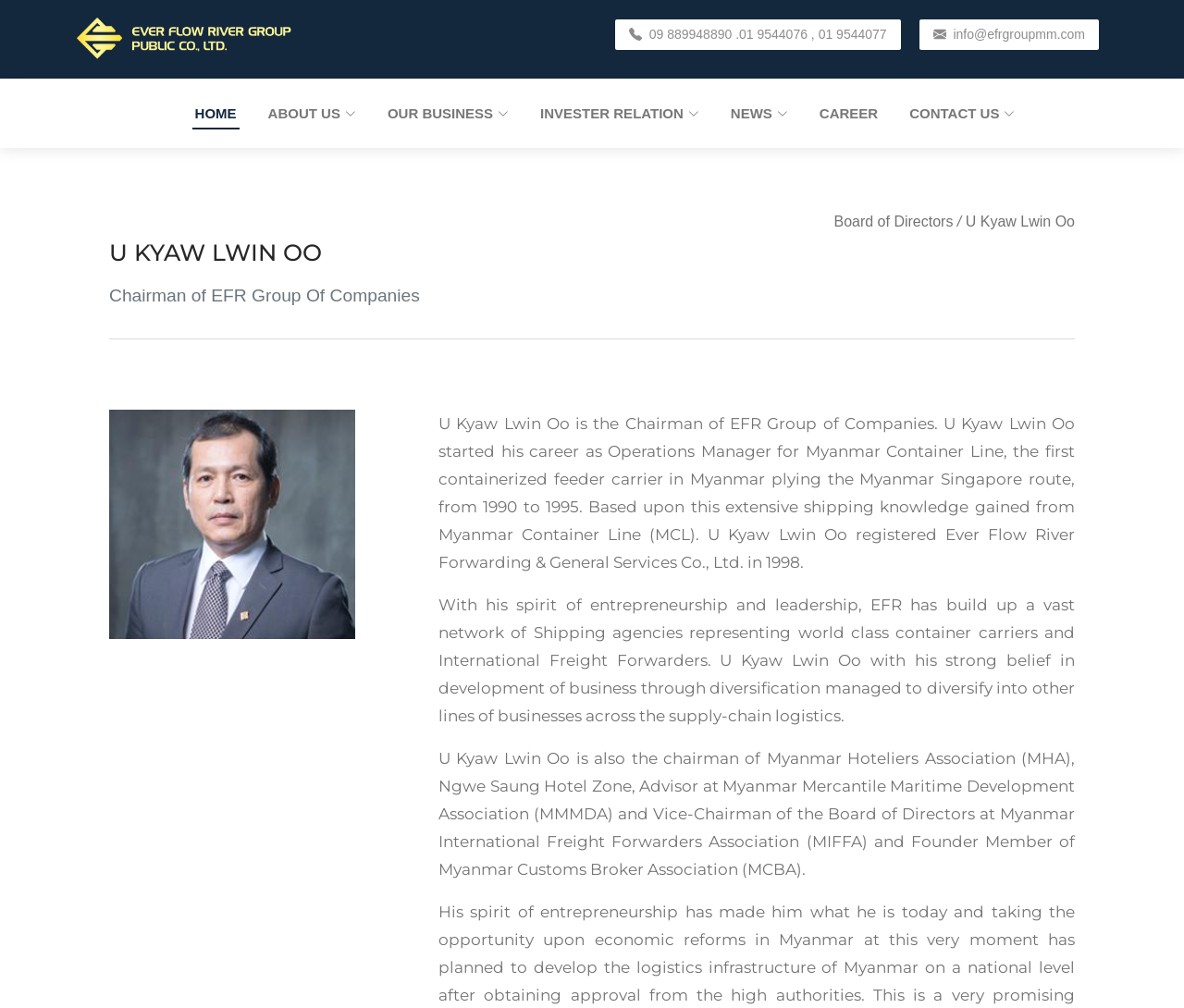How many links are there in the top navigation menu?
Relying on the image, give a concise answer in one word or a brief phrase.

7